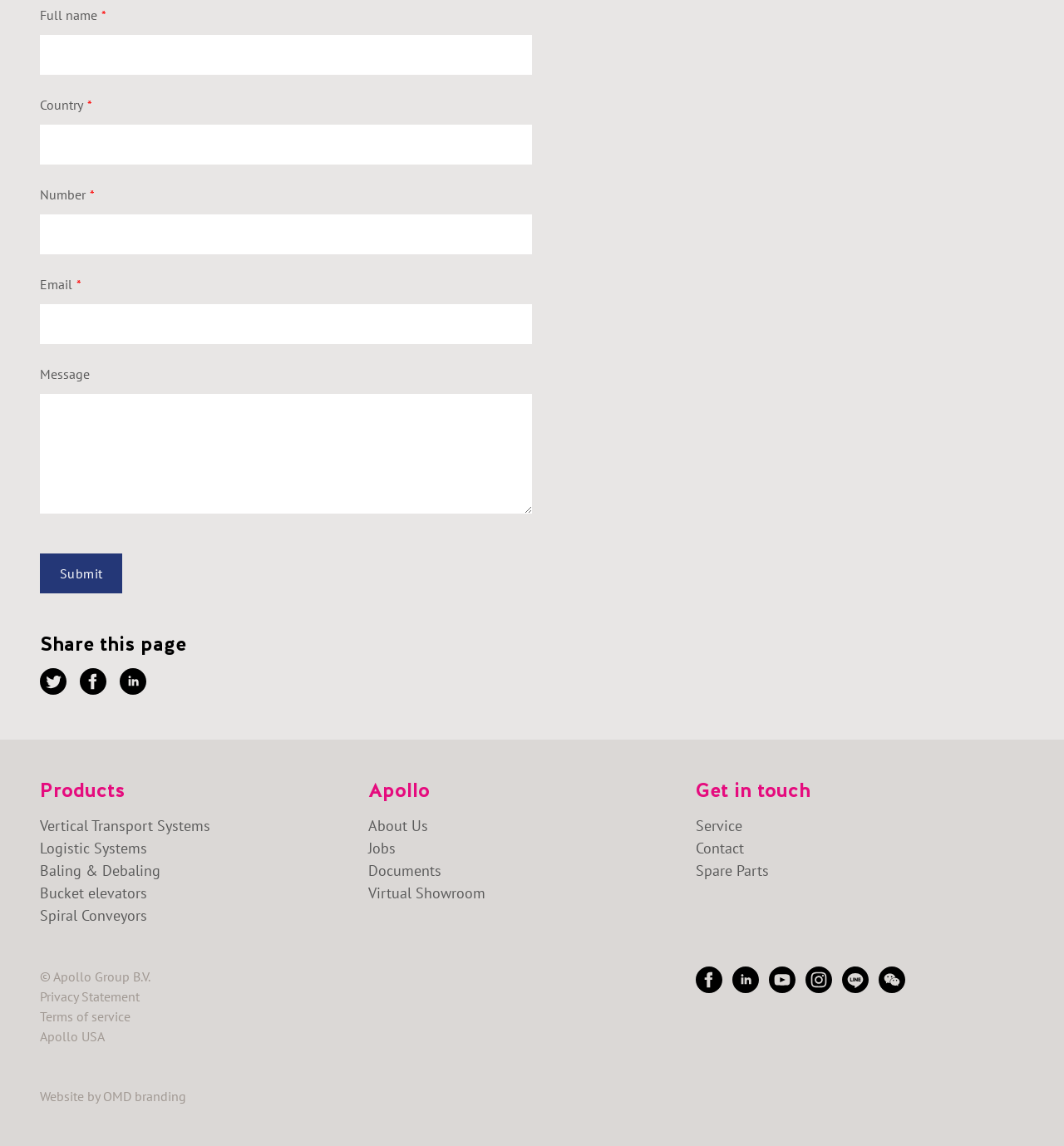What is the purpose of the form on this webpage?
Please answer the question with a single word or phrase, referencing the image.

Contact